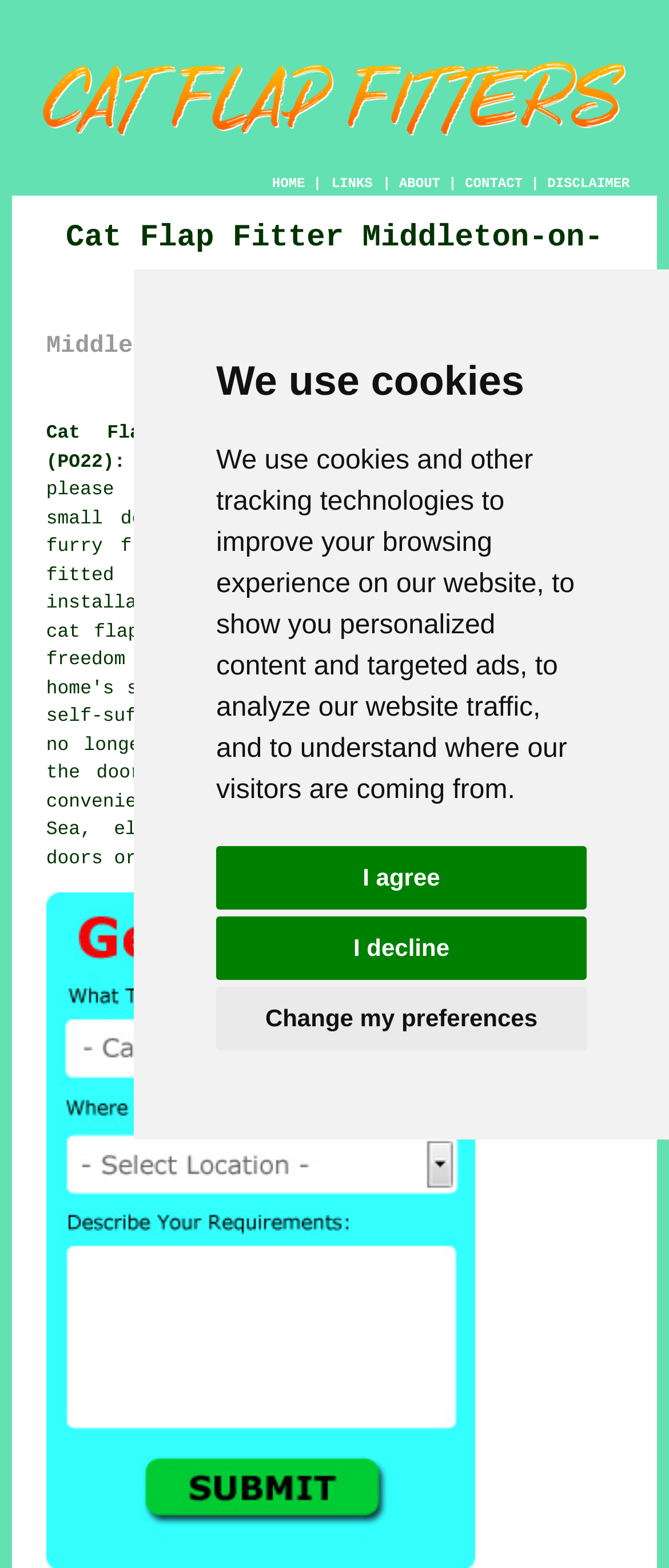Find the bounding box coordinates of the clickable element required to execute the following instruction: "click the ABOUT link". Provide the coordinates as four float numbers between 0 and 1, i.e., [left, top, right, bottom].

[0.597, 0.112, 0.658, 0.122]